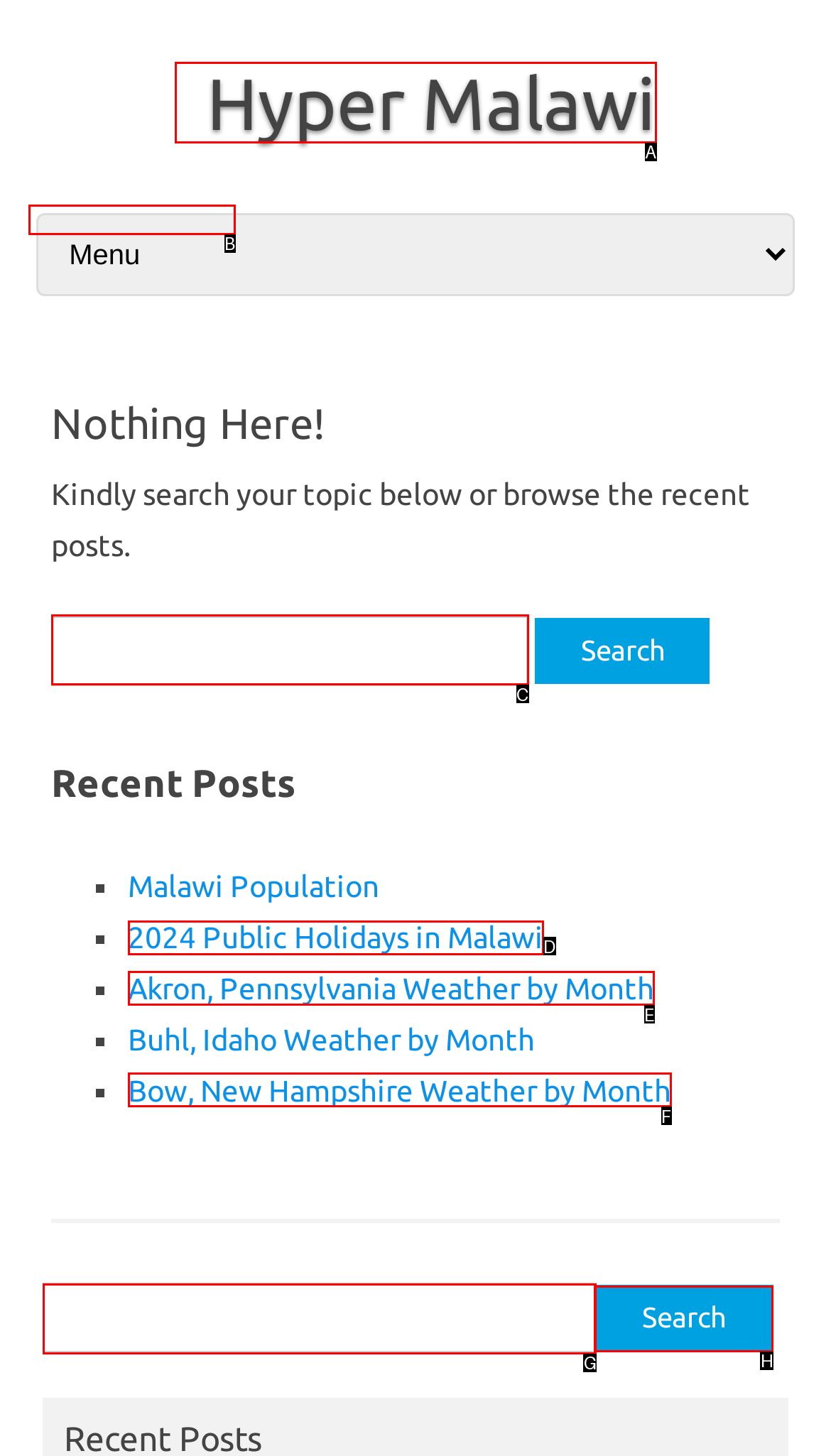Identify the HTML element that matches the description: Skip to content
Respond with the letter of the correct option.

B